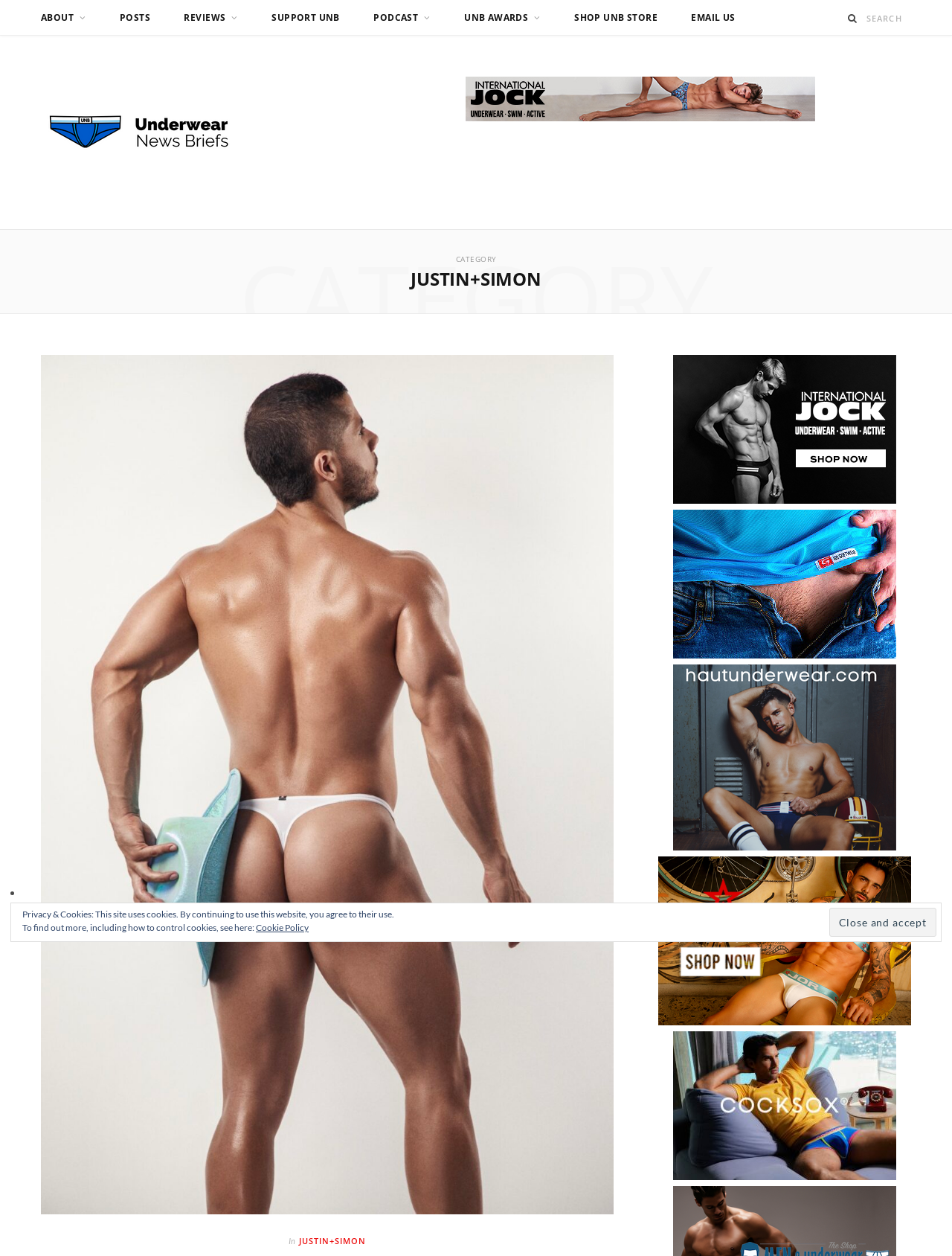Given the element description "name="s" placeholder="Search"", identify the bounding box of the corresponding UI element.

[0.91, 0.006, 0.957, 0.023]